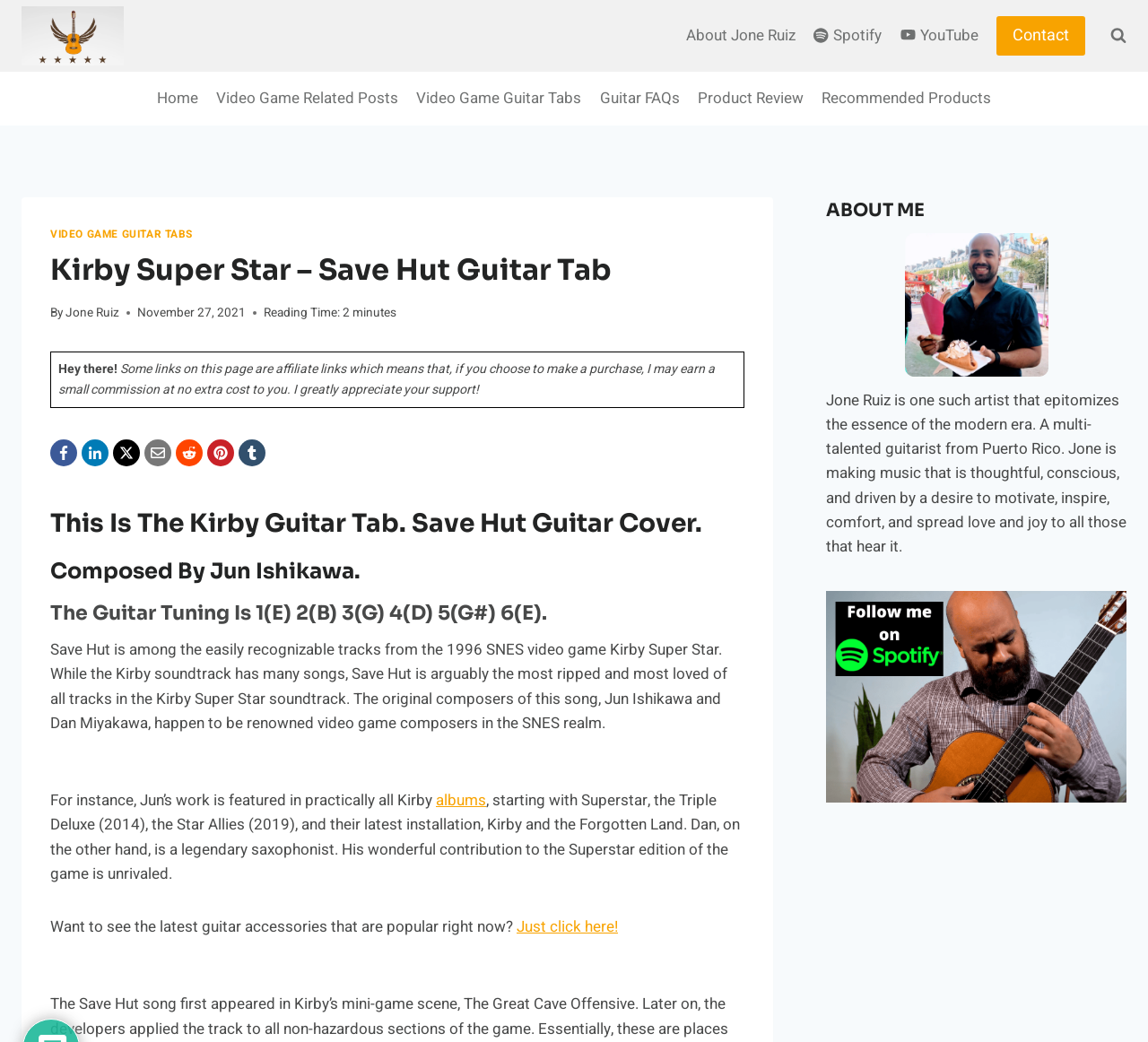Please pinpoint the bounding box coordinates for the region I should click to adhere to this instruction: "View the search form".

[0.953, 0.027, 0.981, 0.042]